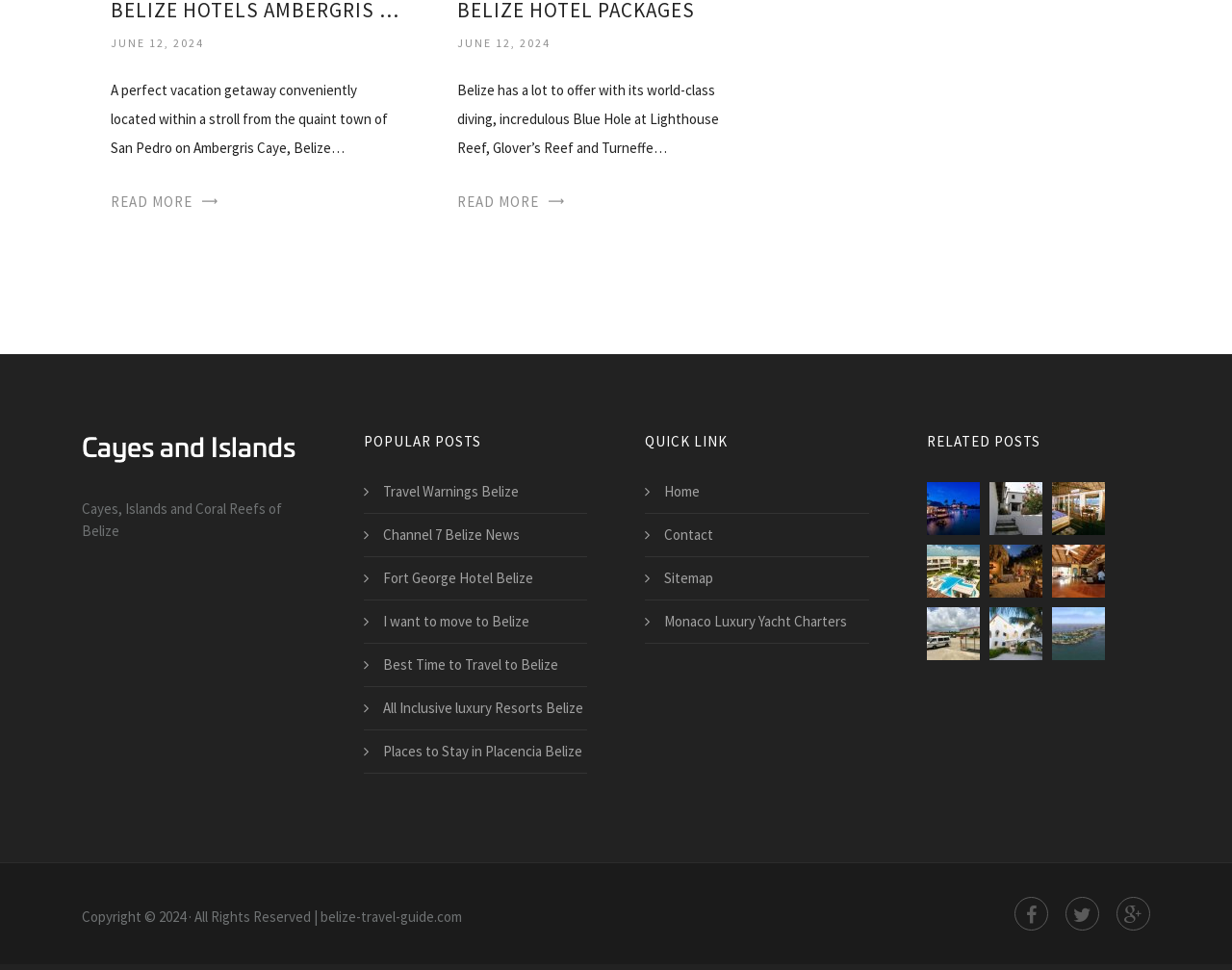Analyze the image and provide a detailed answer to the question: What is the copyright year mentioned at the bottom of the page?

The copyright notice at the bottom of the page states 'Copyright © 2024 · All Rights Reserved', indicating that the copyright year is 2024.